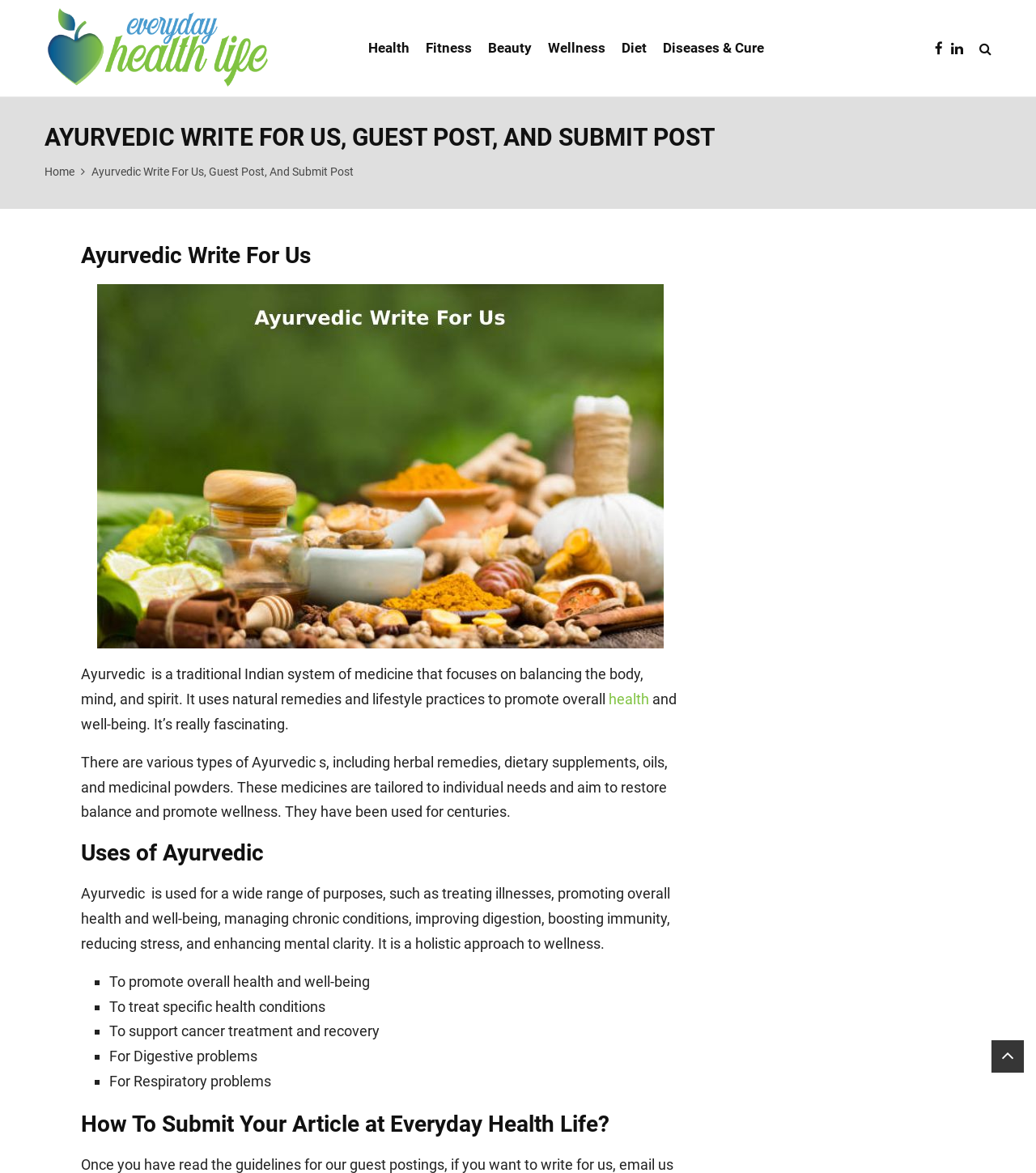What is the main topic of the webpage?
Answer with a single word or phrase, using the screenshot for reference.

Ayurvedic